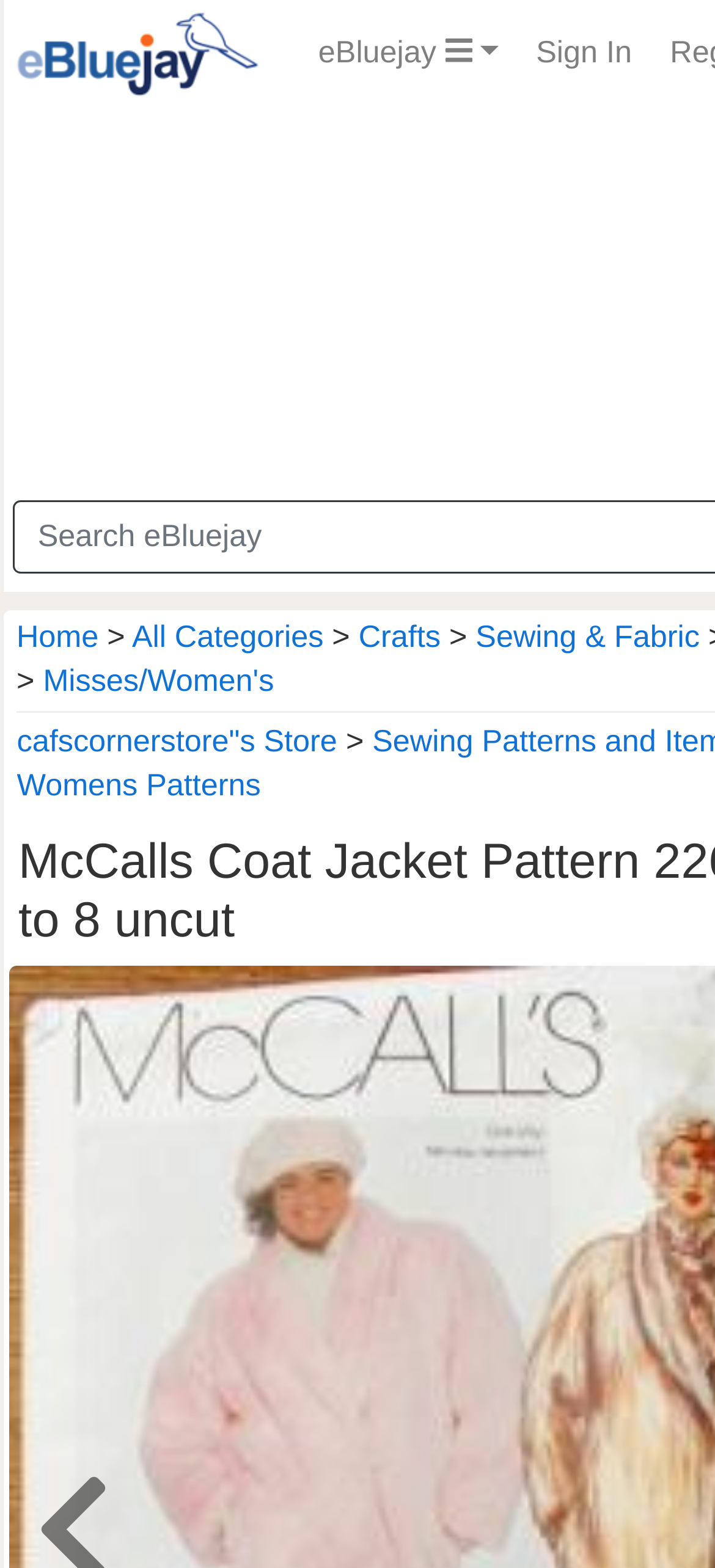Find the bounding box coordinates of the clickable area required to complete the following action: "Click the link to Creative Commons".

None